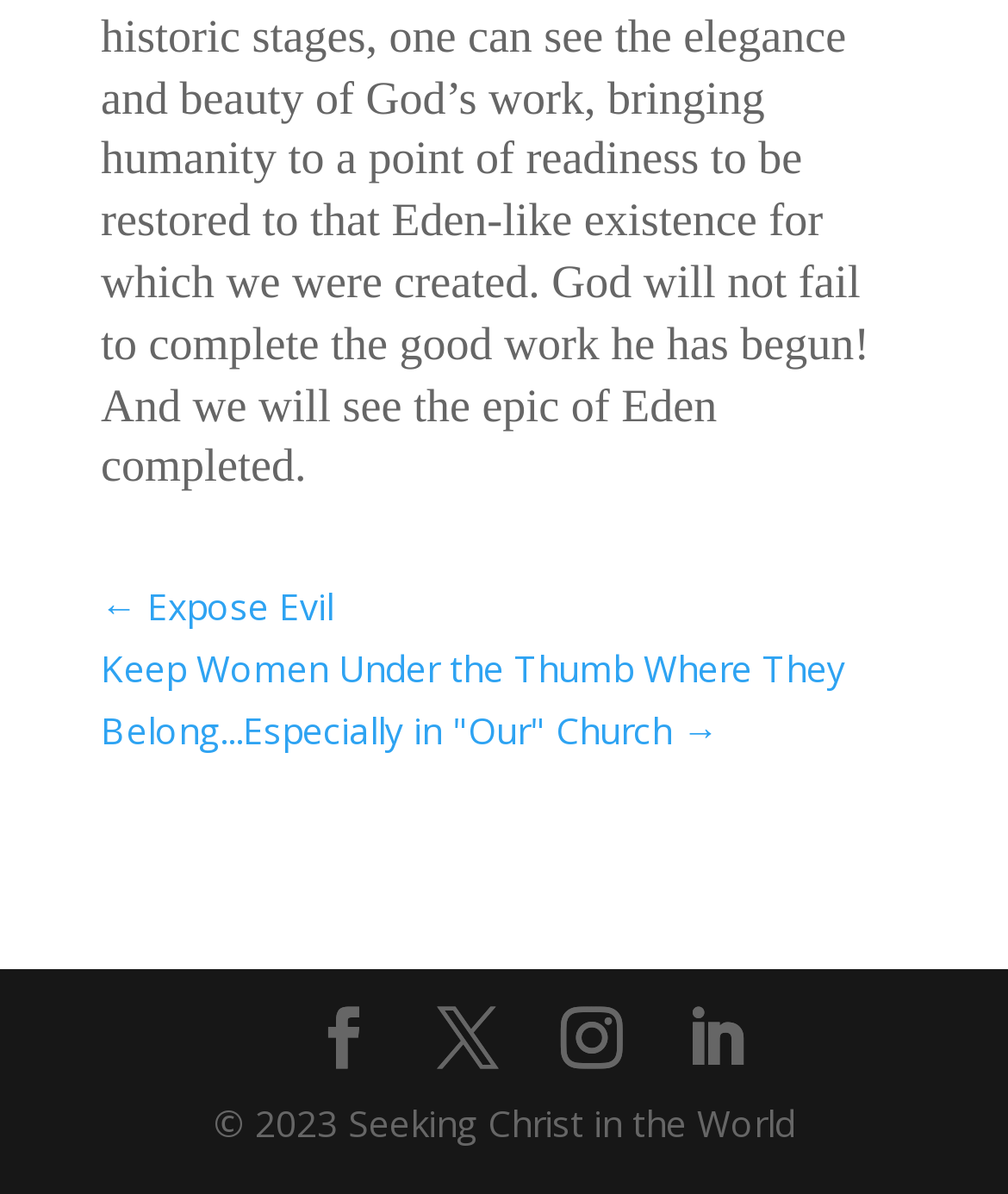Determine the bounding box coordinates of the UI element that matches the following description: "← Expose Evil". The coordinates should be four float numbers between 0 and 1 in the format [left, top, right, bottom].

[0.1, 0.483, 0.331, 0.534]